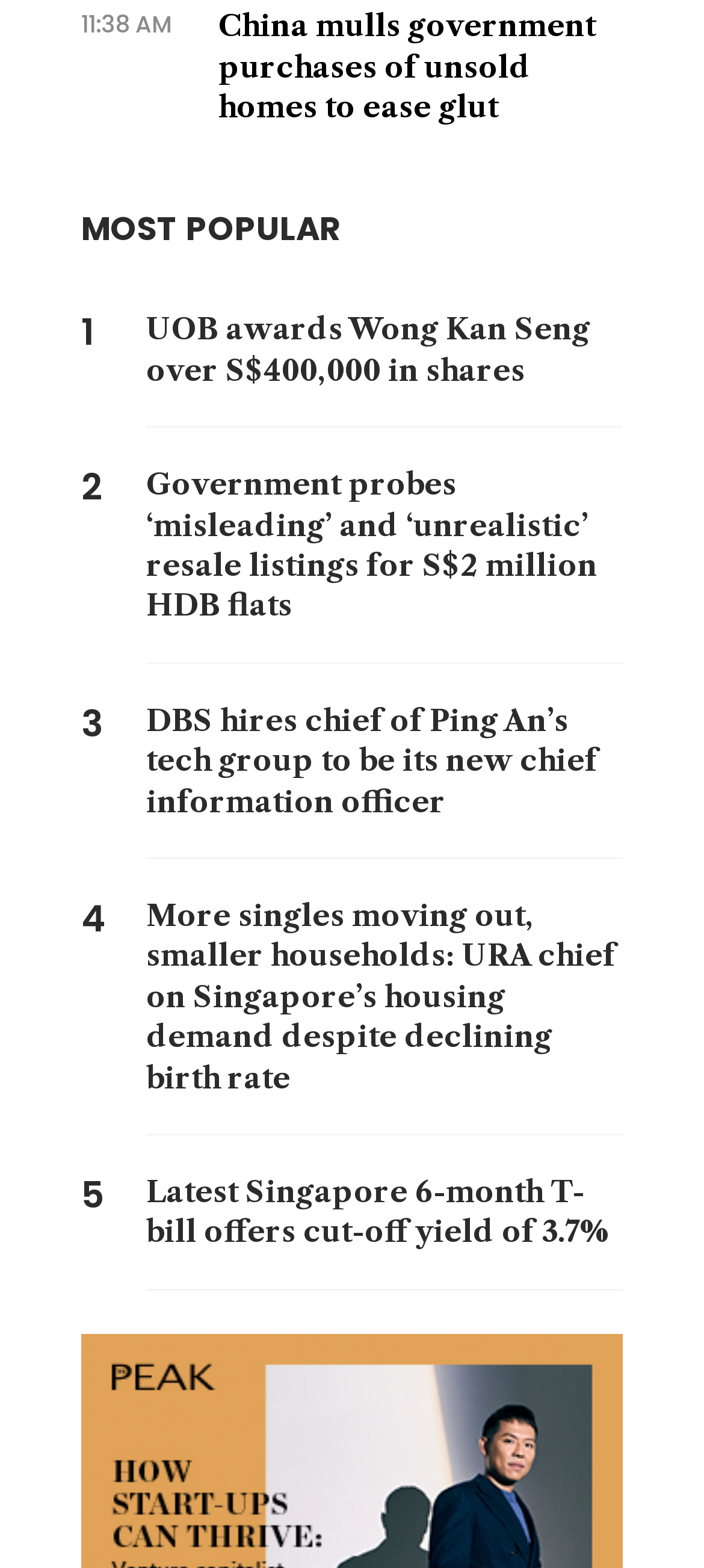How many news articles are listed under 'MOST POPULAR'? Refer to the image and provide a one-word or short phrase answer.

5